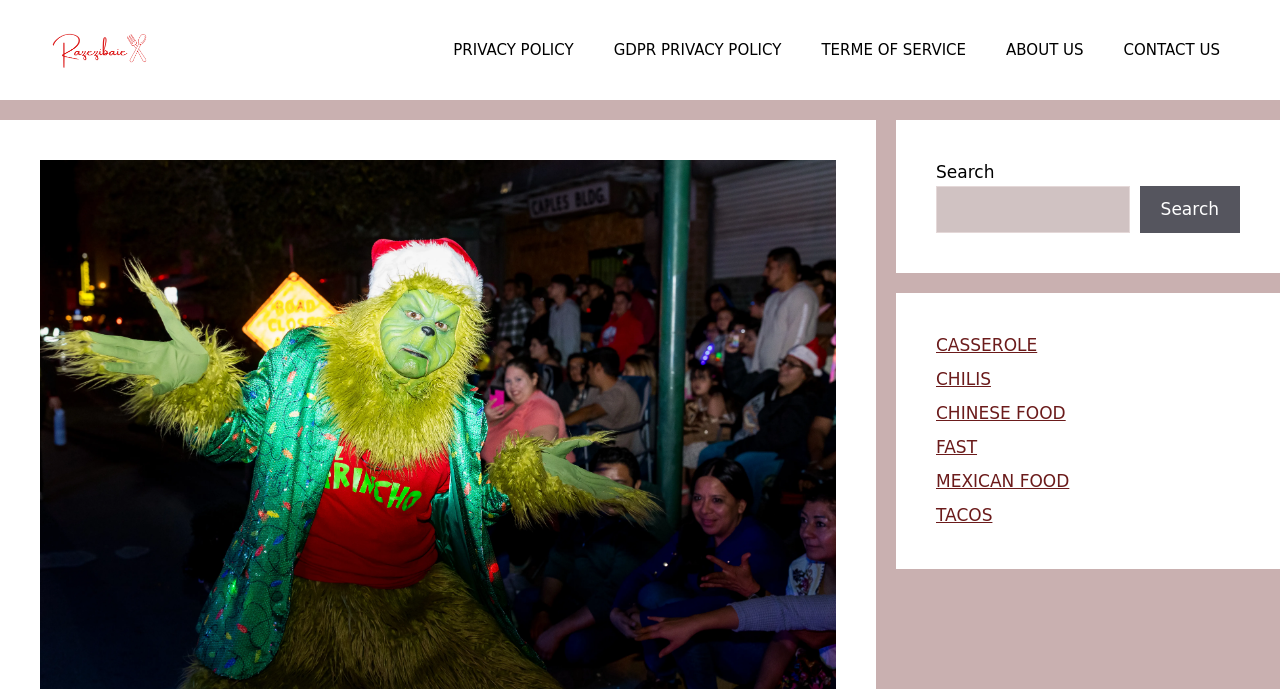Using the information in the image, could you please answer the following question in detail:
How many links are in the navigation menu?

The navigation menu contains 5 links: 'PRIVACY POLICY', 'GDPR PRIVACY POLICY', 'TERMS OF SERVICE', 'ABOUT US', and 'CONTACT US'.